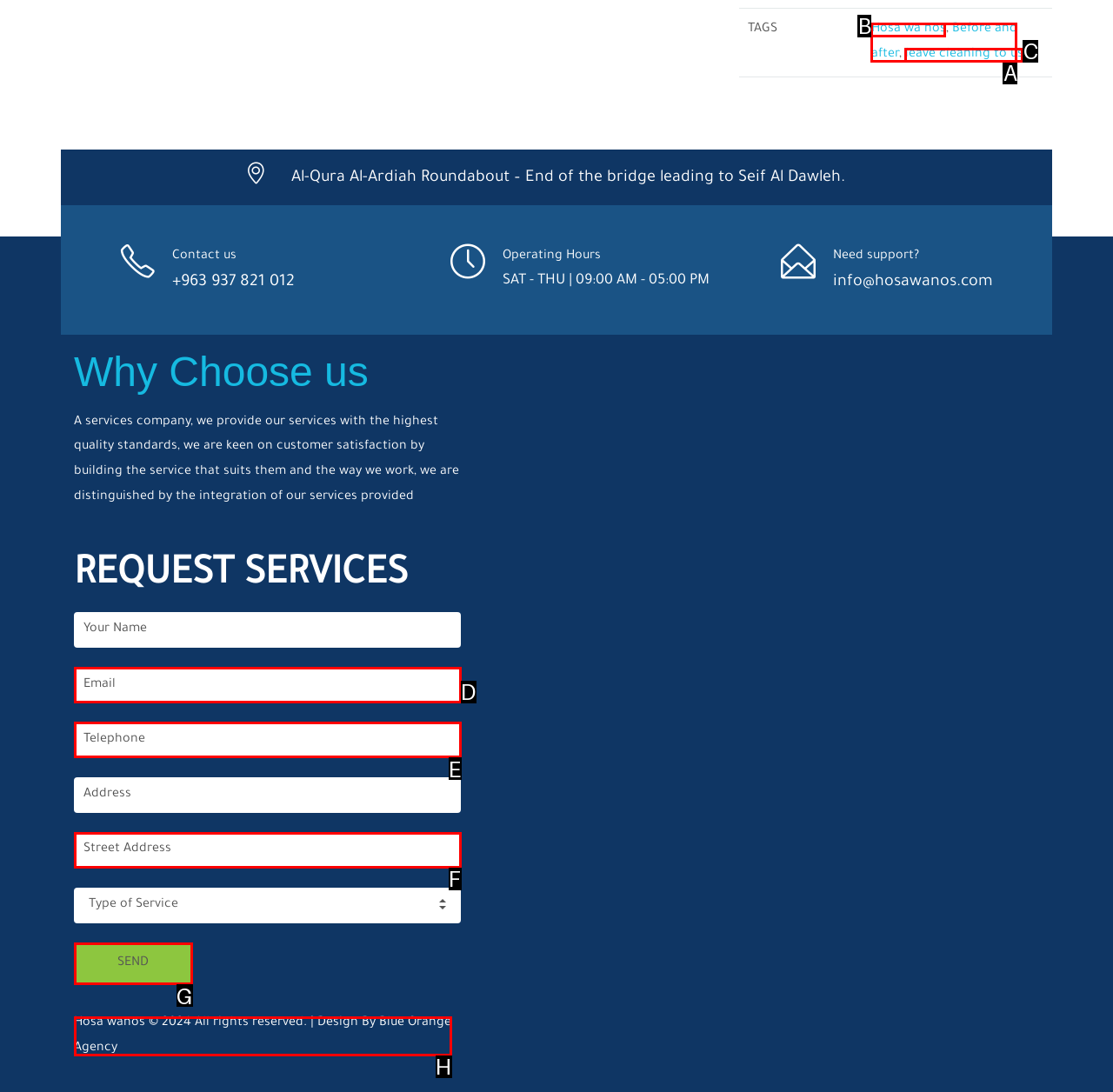Given the description: name="your-email" placeholder="Email", choose the HTML element that matches it. Indicate your answer with the letter of the option.

D